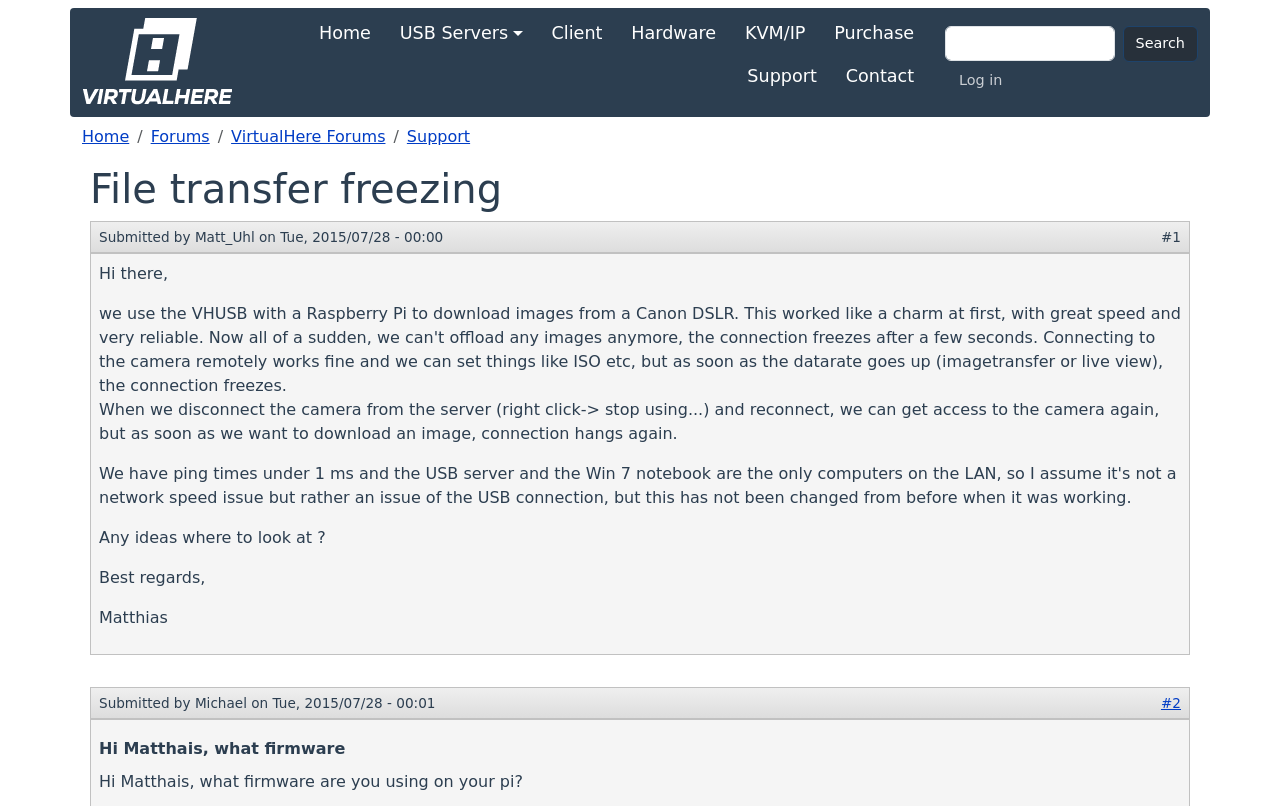Determine the bounding box coordinates of the clickable region to follow the instruction: "Go to FAQs page".

None